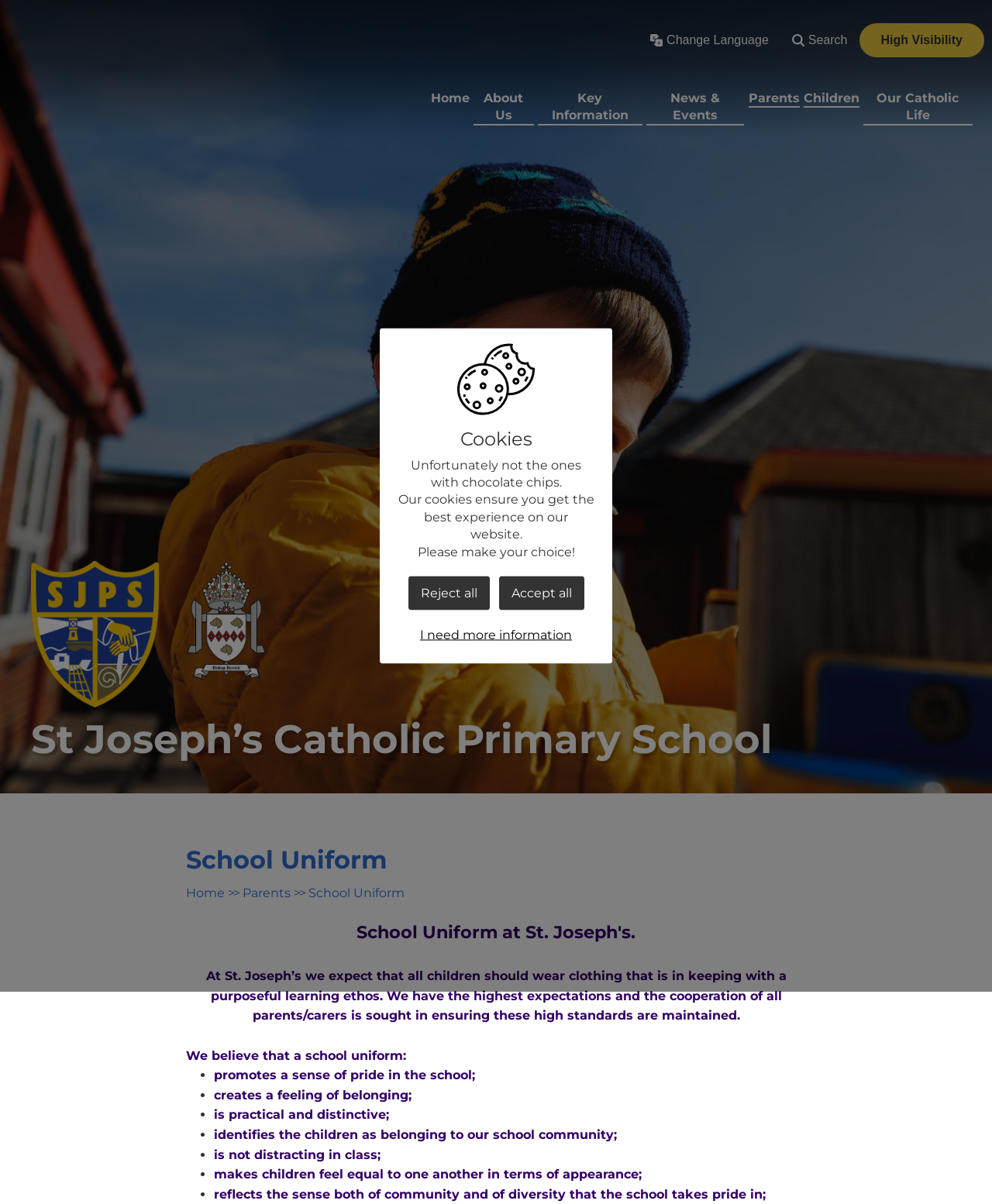Please specify the bounding box coordinates of the area that should be clicked to accomplish the following instruction: "Change language". The coordinates should consist of four float numbers between 0 and 1, i.e., [left, top, right, bottom].

[0.644, 0.019, 0.787, 0.048]